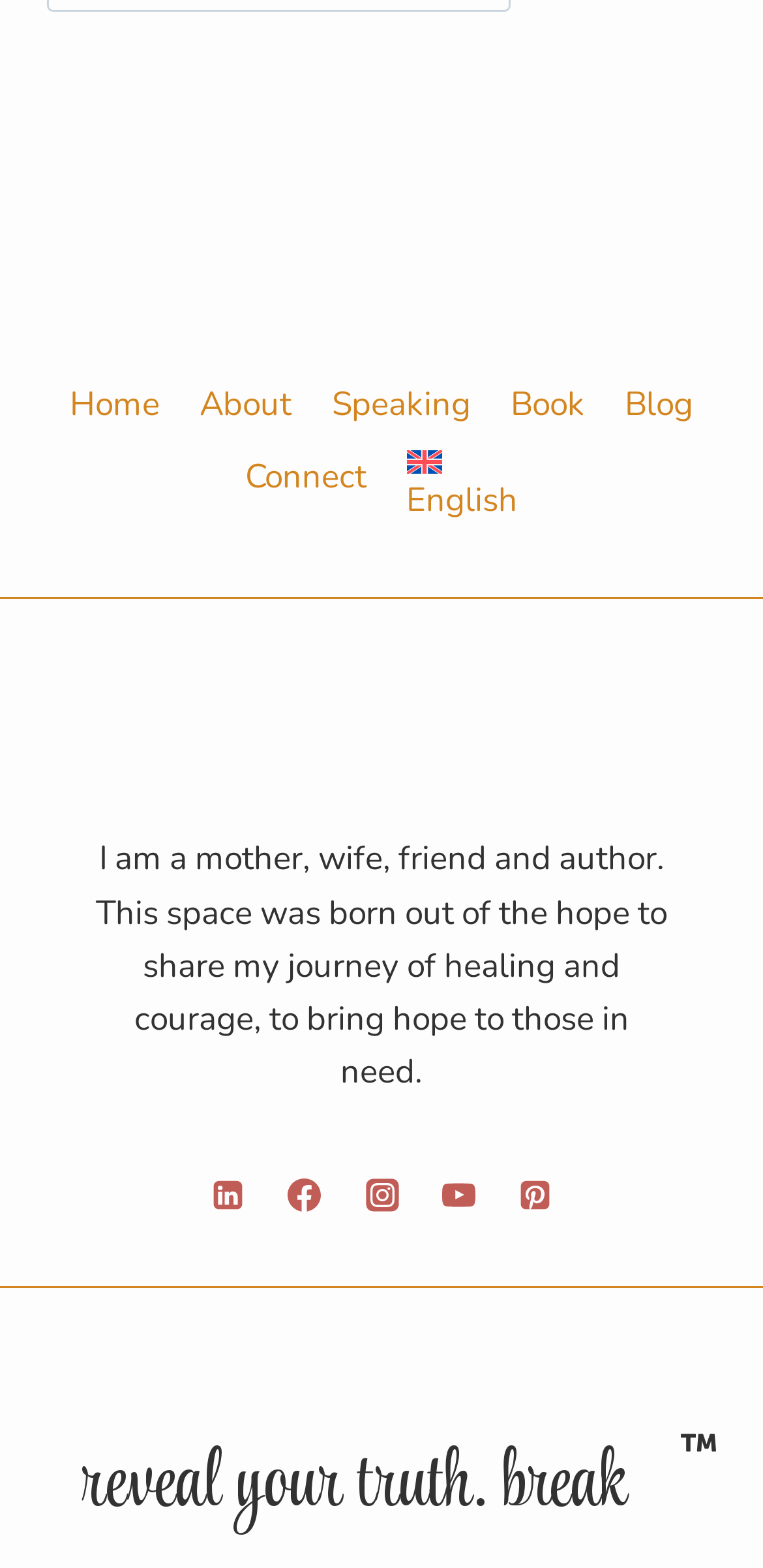Utilize the details in the image to thoroughly answer the following question: How many social media links are present?

The webpage contains links to five social media platforms: Linkedin, Facebook, Instagram, YouTube, and Pinterest. These links can be found at the bottom of the webpage, each accompanied by an image of the respective platform's logo.